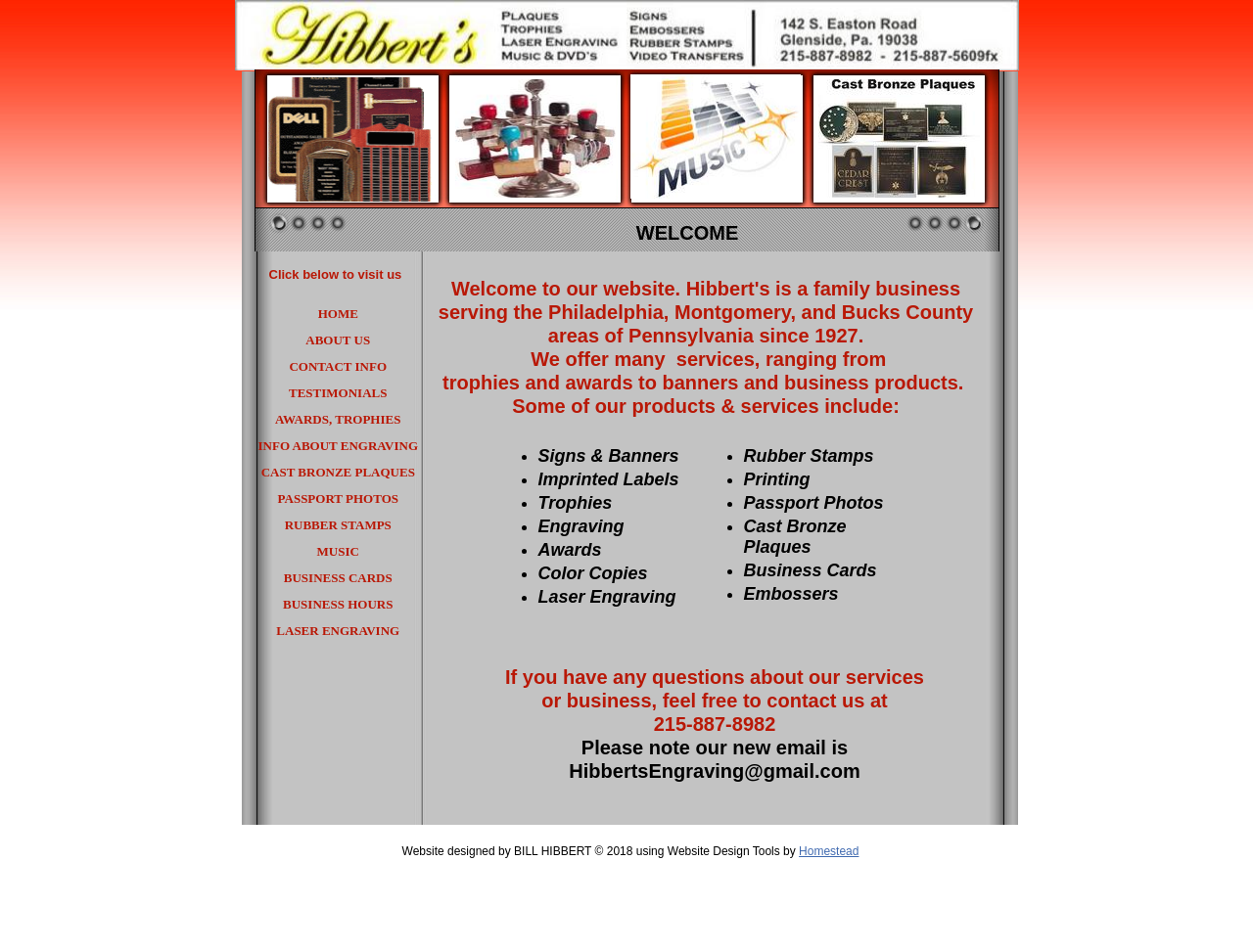Pinpoint the bounding box coordinates of the clickable element needed to complete the instruction: "Visit the 'Online Calculators' page". The coordinates should be provided as four float numbers between 0 and 1: [left, top, right, bottom].

None